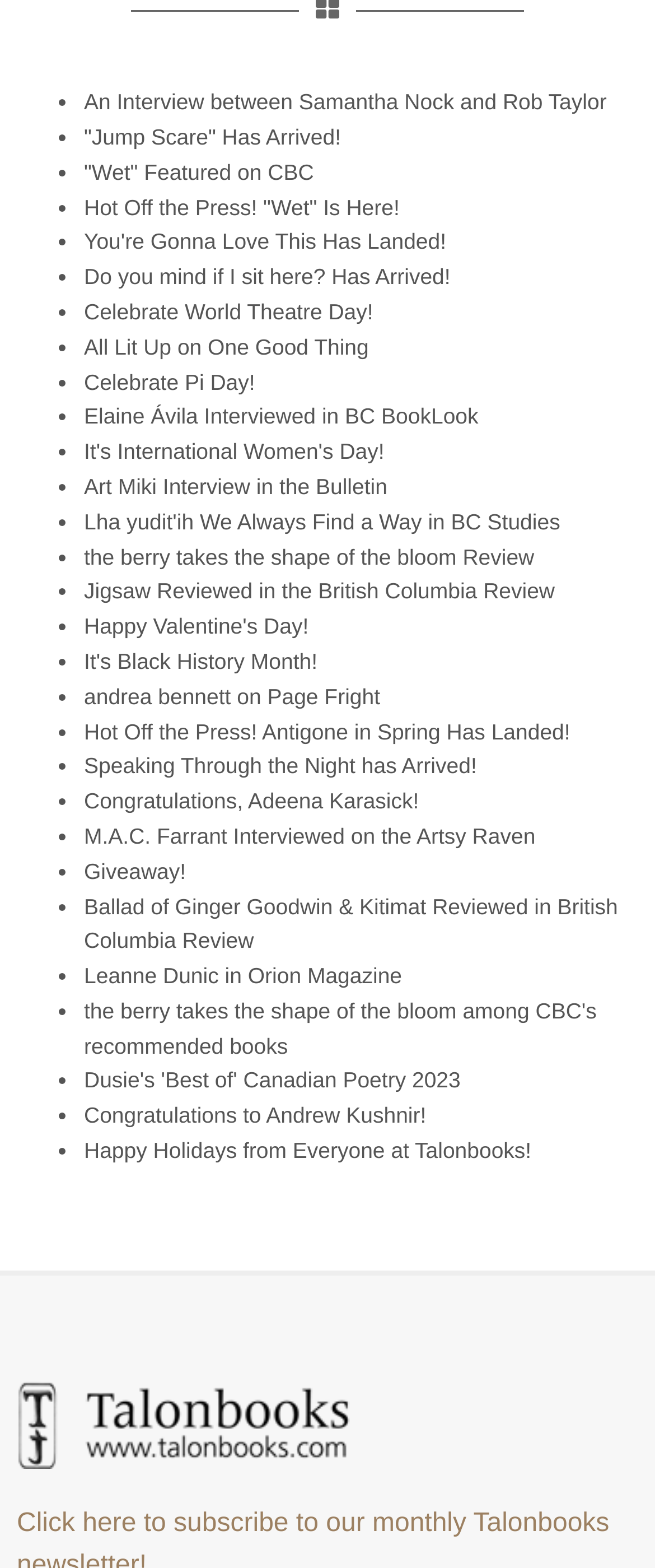Identify and provide the bounding box for the element described by: "Congratulations, Adeena Karasick!".

[0.128, 0.503, 0.64, 0.519]